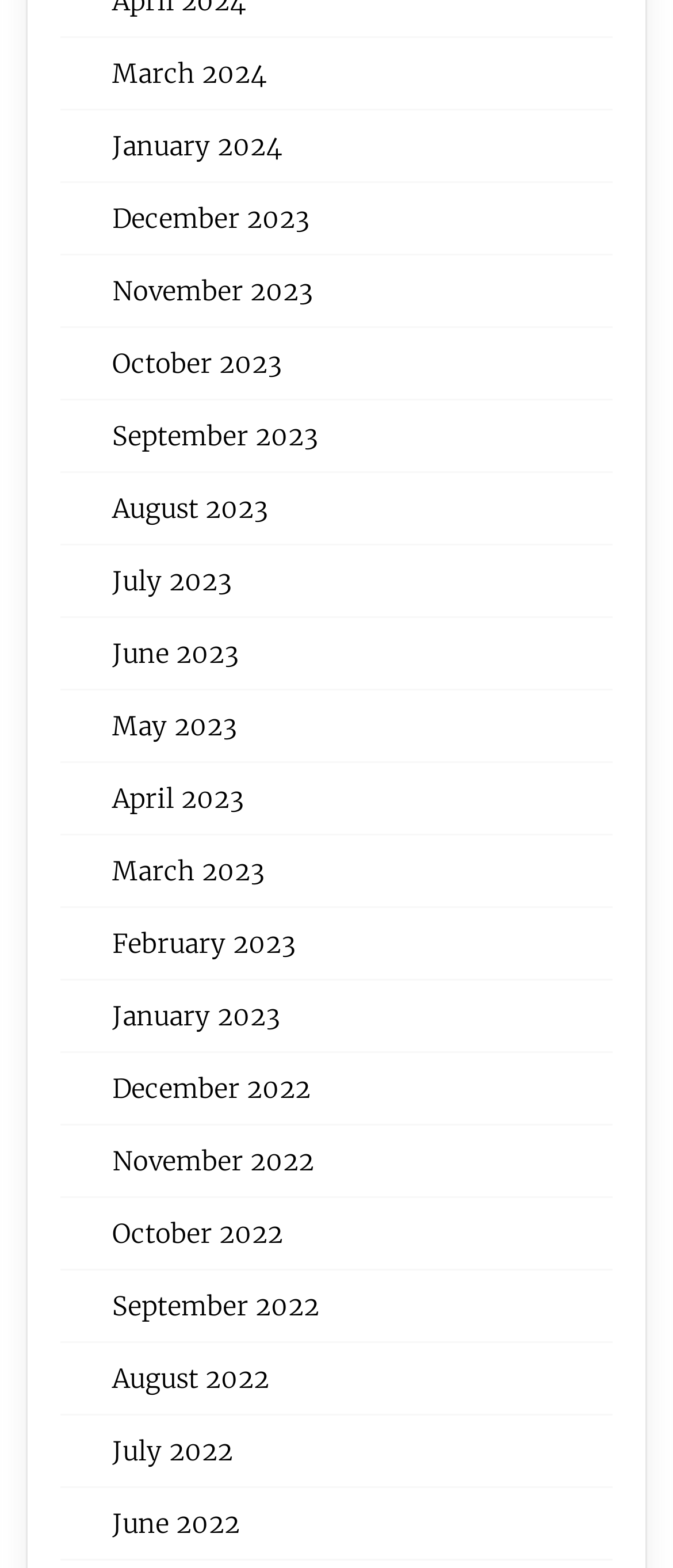Locate the bounding box coordinates of the element that needs to be clicked to carry out the instruction: "Check November 2023". The coordinates should be given as four float numbers ranging from 0 to 1, i.e., [left, top, right, bottom].

[0.167, 0.175, 0.464, 0.196]